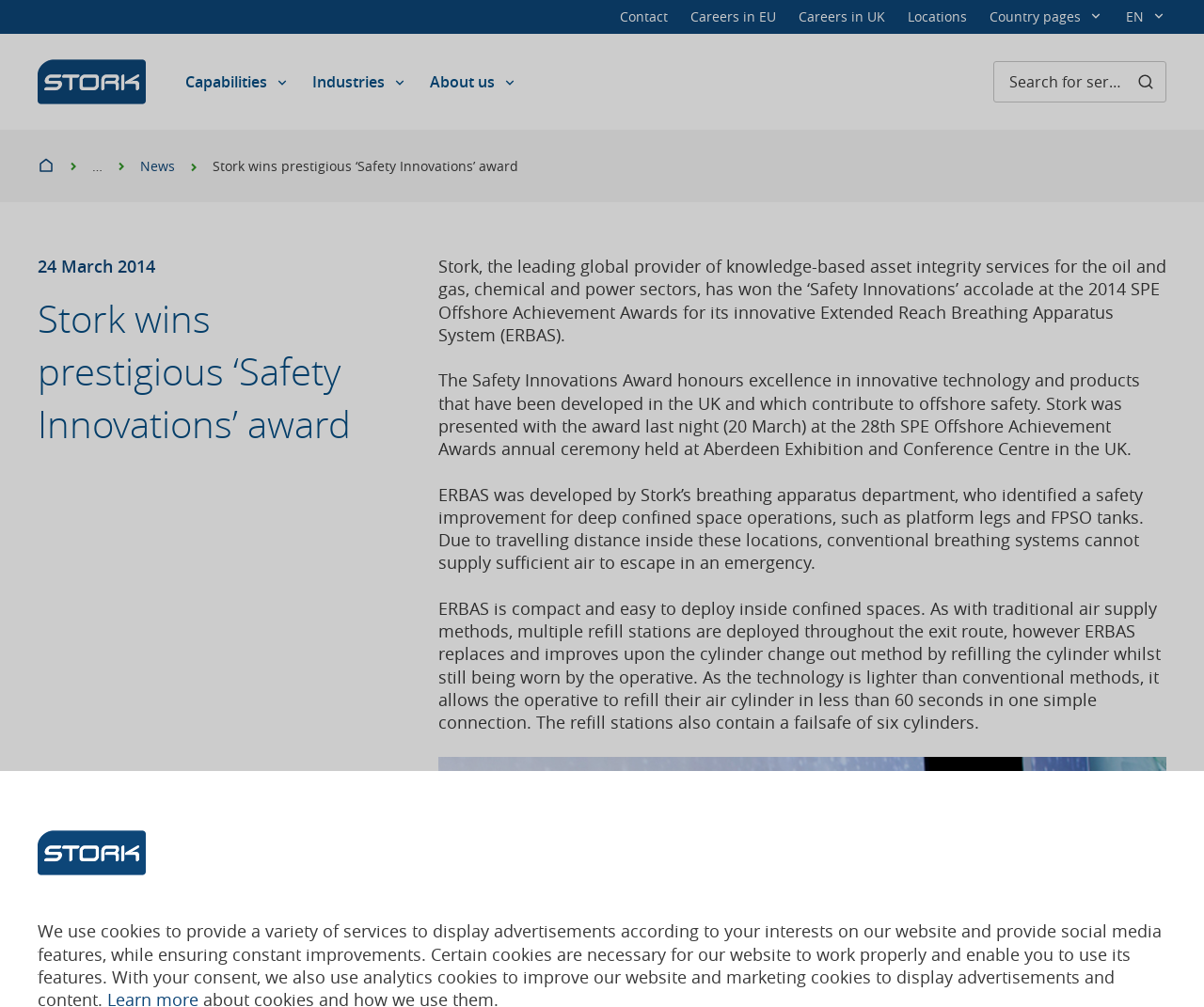Please provide a one-word or phrase answer to the question: 
What is the purpose of the button with bounding box [0.825, 0.061, 0.969, 0.102]?

Search